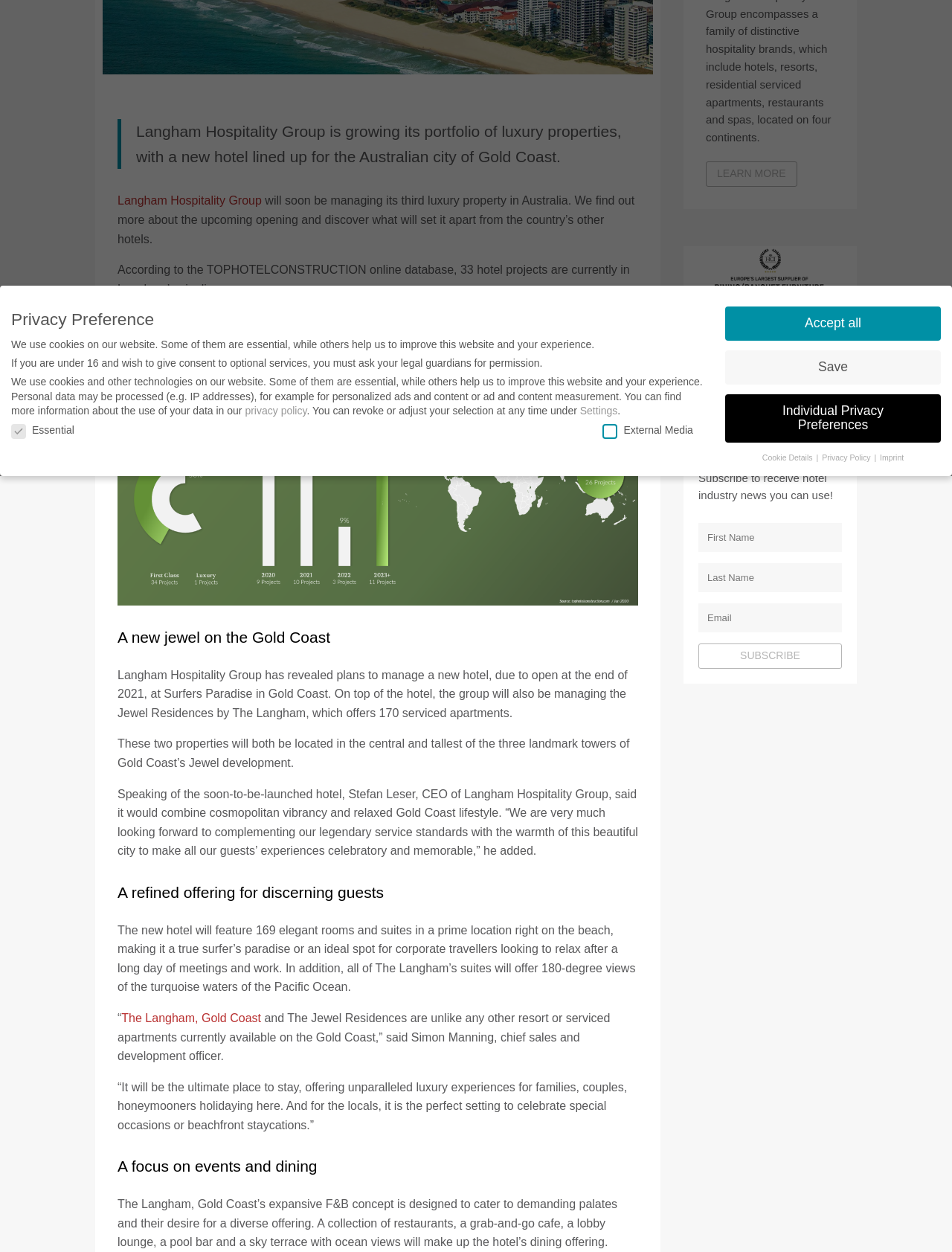Find the bounding box of the web element that fits this description: "Accept all".

[0.762, 0.245, 0.988, 0.272]